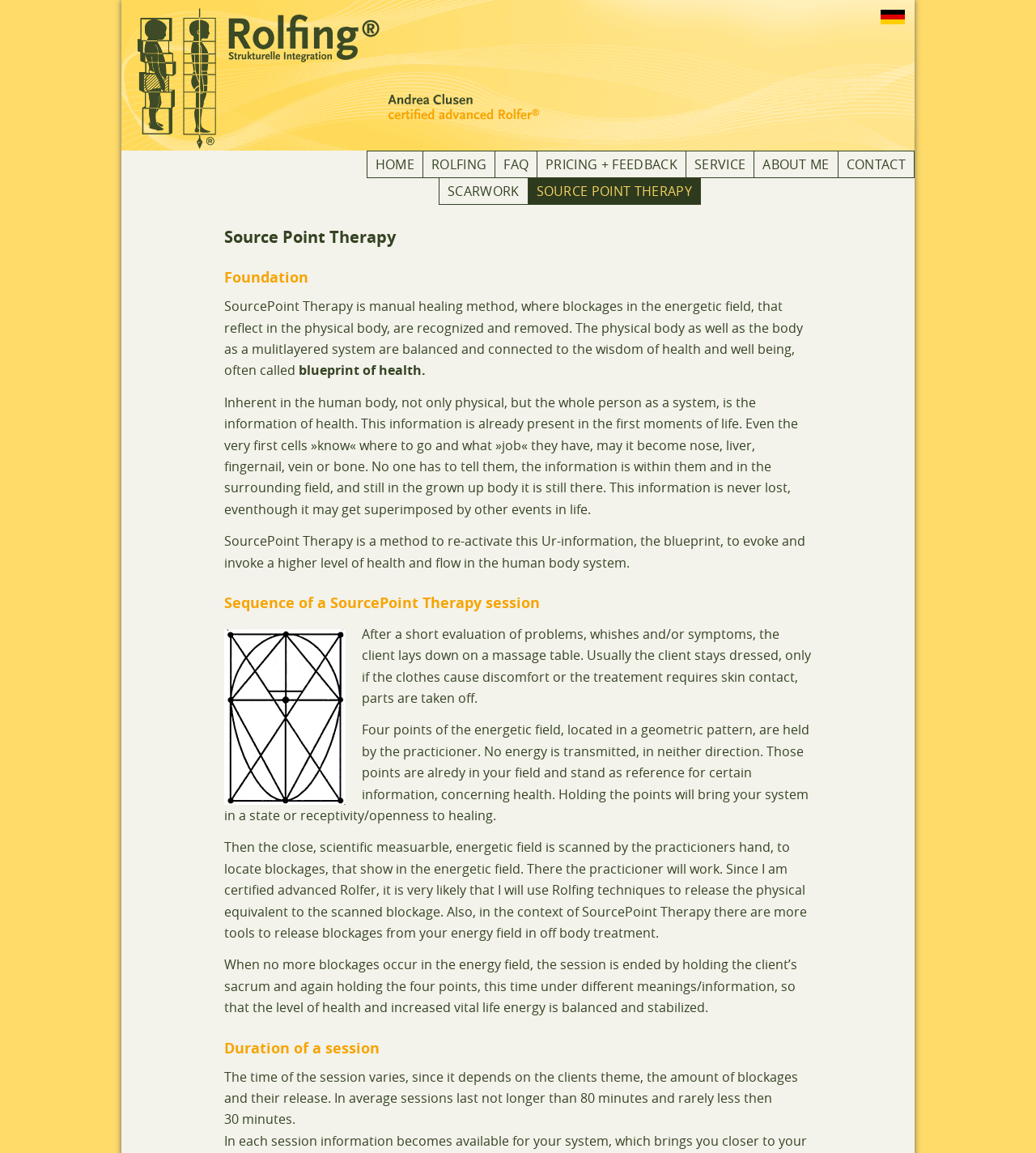Please identify the bounding box coordinates of the element's region that I should click in order to complete the following instruction: "Click the Deutsch link to switch language". The bounding box coordinates consist of four float numbers between 0 and 1, i.e., [left, top, right, bottom].

[0.85, 0.009, 0.873, 0.025]